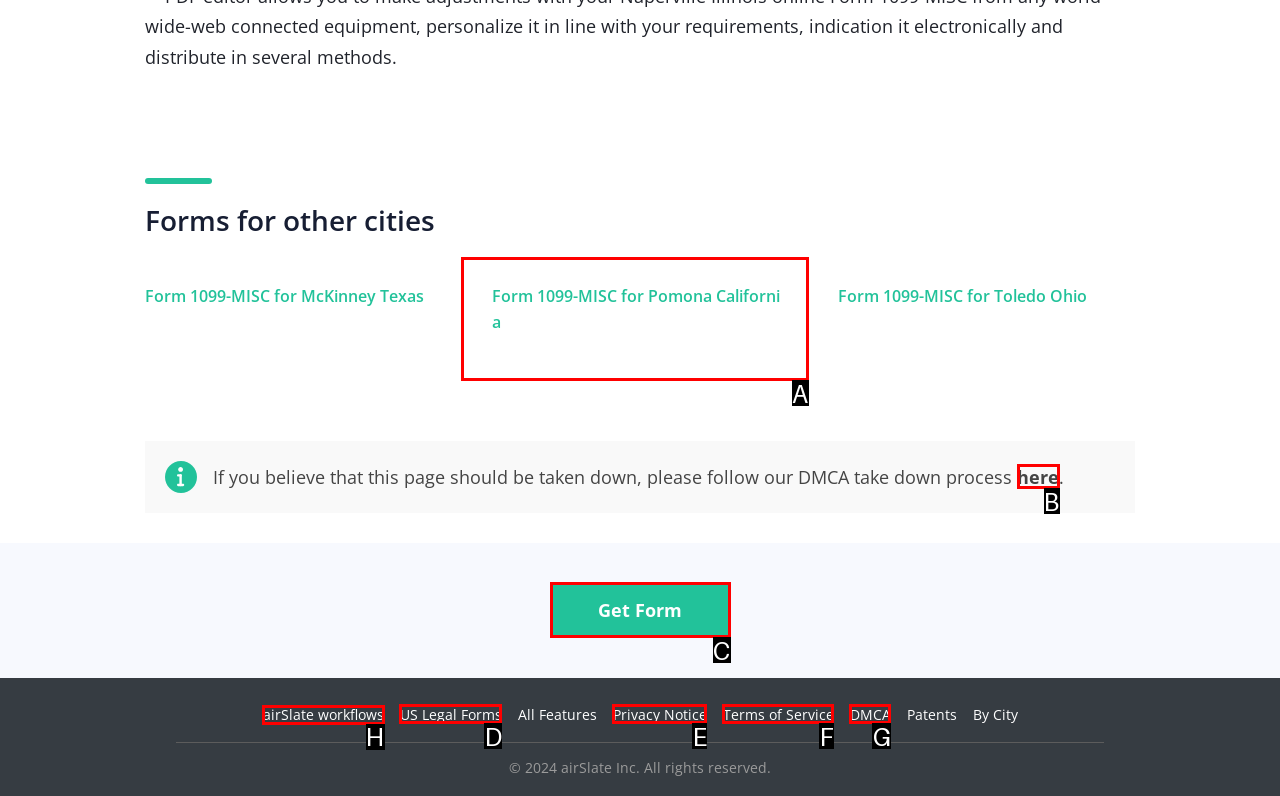Tell me which one HTML element I should click to complete this task: View airSlate workflows Answer with the option's letter from the given choices directly.

H